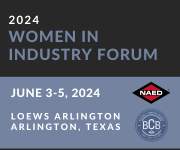Provide an in-depth description of the image.

The image promotes the "2024 Women in Industry Forum," scheduled to take place from June 3-5, 2024, at the Loews Arlington in Arlington, Texas. It features the logos of NAED and BCB, emphasizing the partnership in hosting this significant event aimed at empowering women in the industry. The design combines a professional aesthetic with clear, bold text to highlight key details, making it suitable for various promotional materials related to the forum.